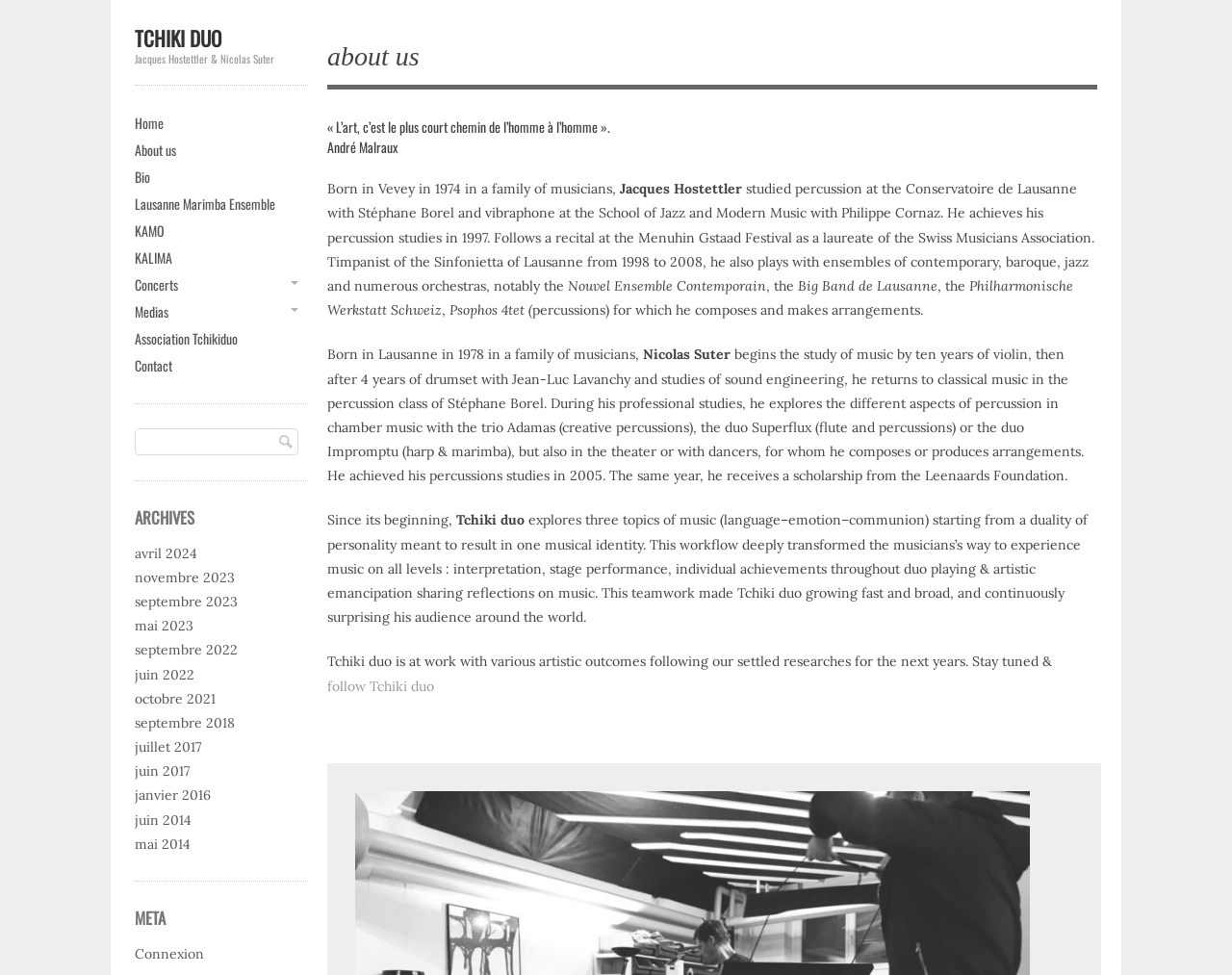Bounding box coordinates should be in the format (top-left x, top-left y, bottom-right x, bottom-right y) and all values should be floating point numbers between 0 and 1. Determine the bounding box coordinate for the UI element described as: Home

[0.109, 0.113, 0.25, 0.14]